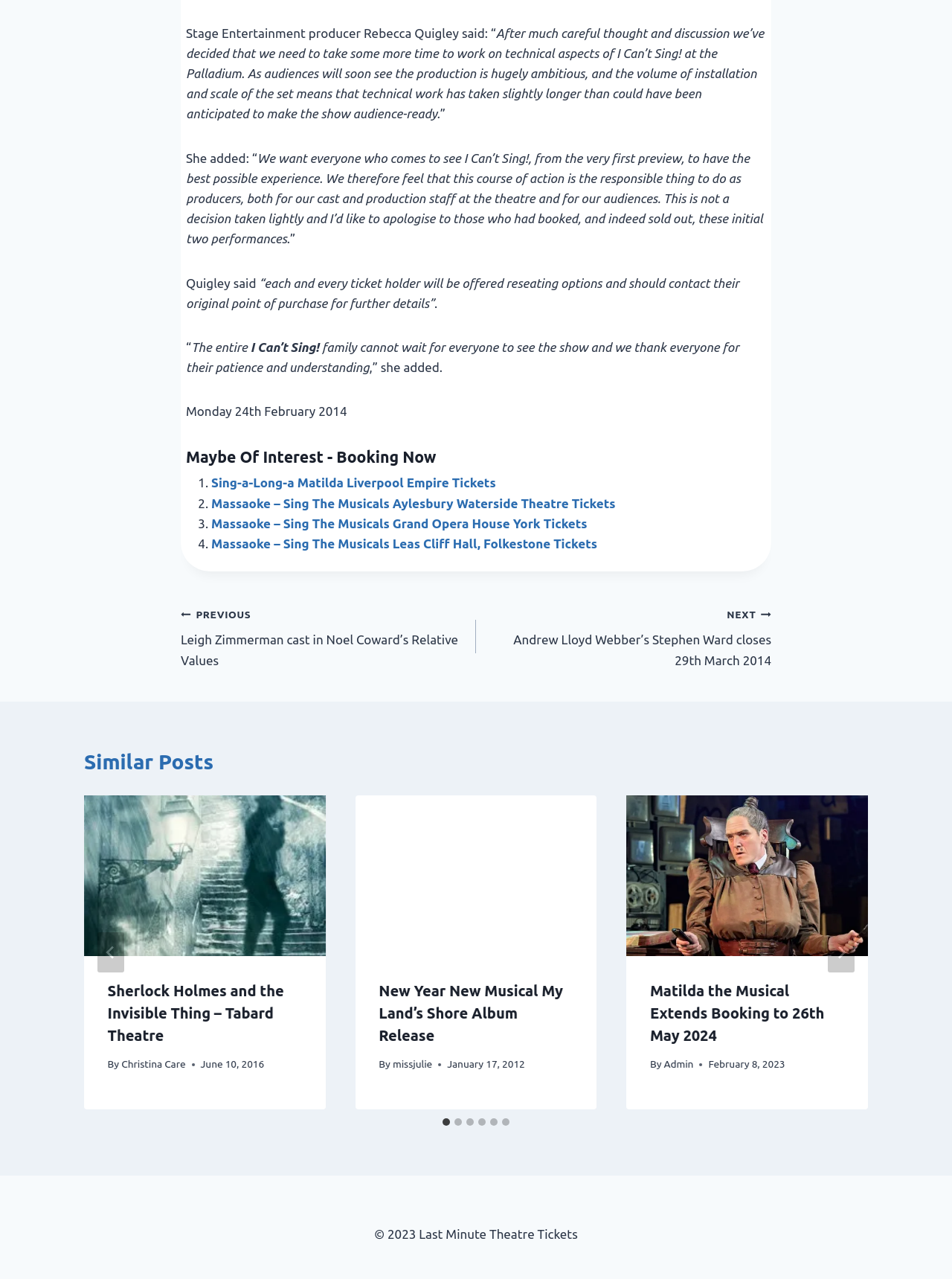Locate the UI element described by Christina Care in the provided webpage screenshot. Return the bounding box coordinates in the format (top-left x, top-left y, bottom-right x, bottom-right y), ensuring all values are between 0 and 1.

[0.128, 0.827, 0.195, 0.837]